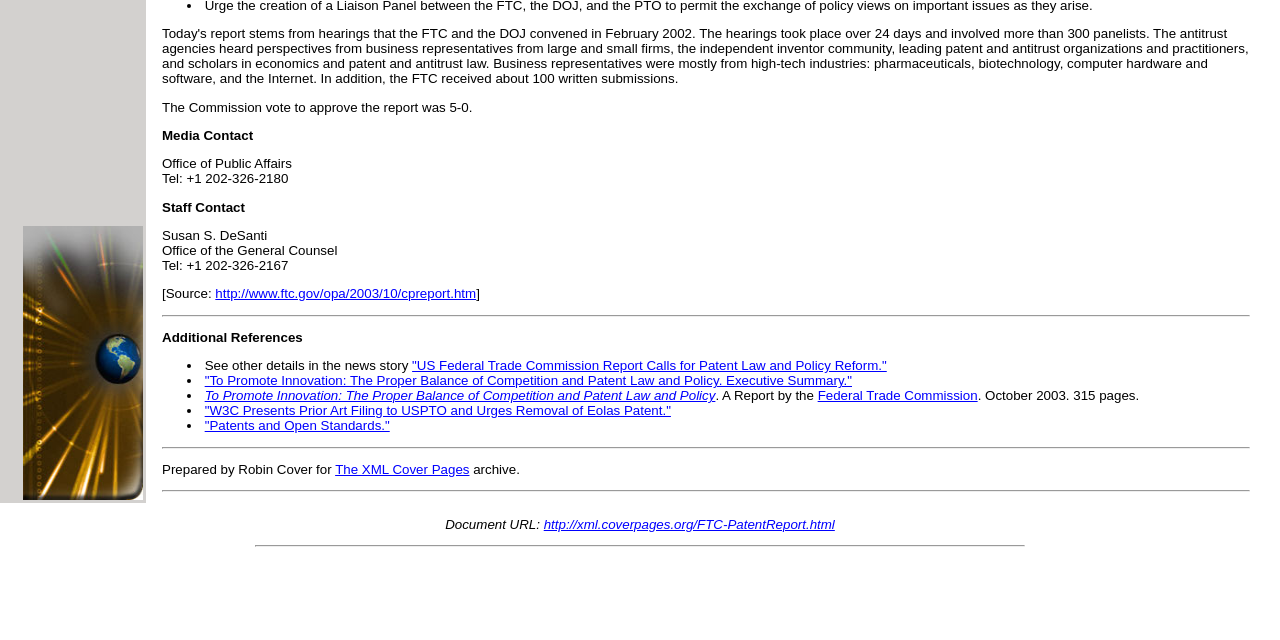Identify the bounding box of the HTML element described here: "Federal Trade Commission". Provide the coordinates as four float numbers between 0 and 1: [left, top, right, bottom].

[0.639, 0.607, 0.764, 0.63]